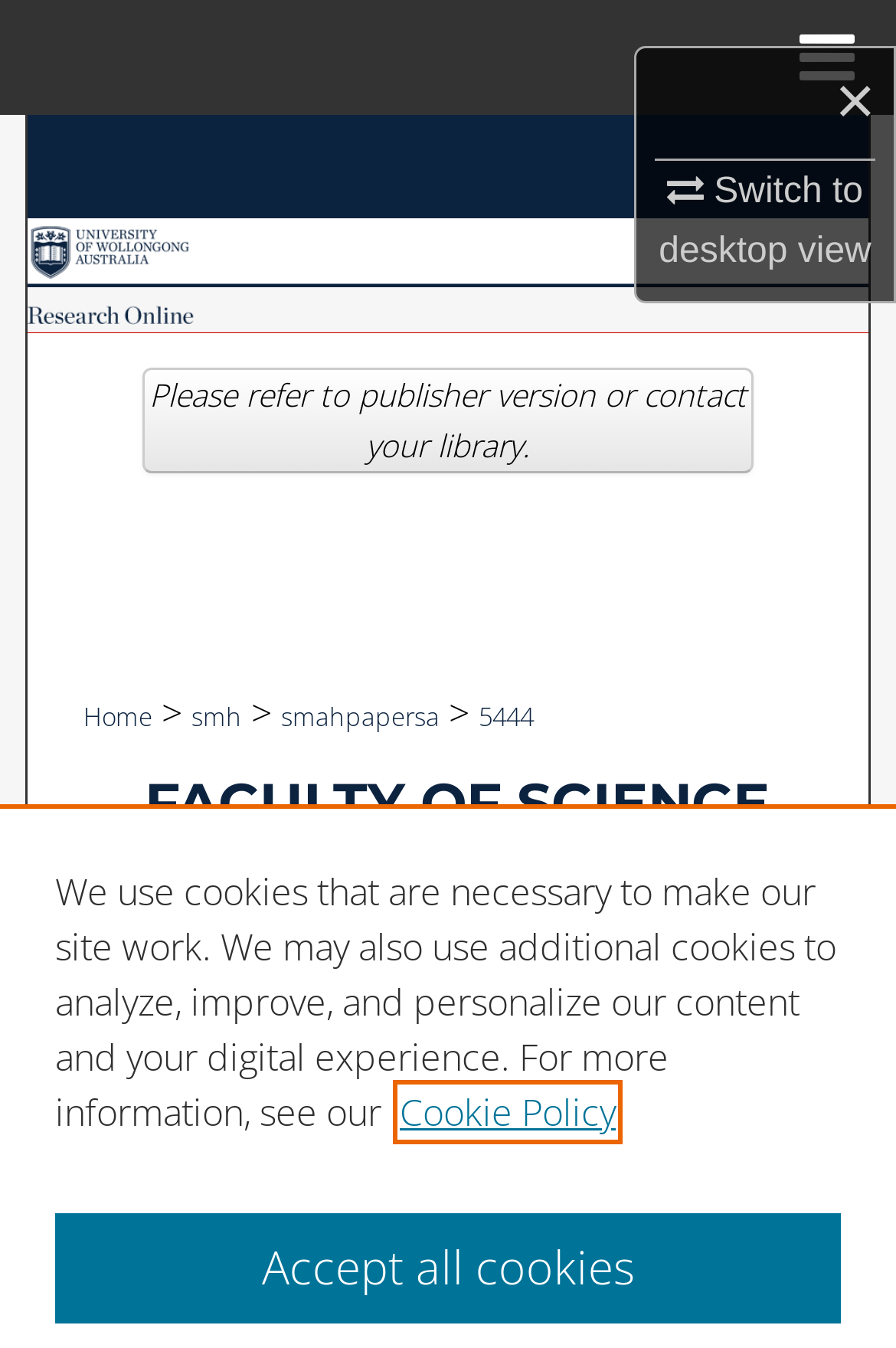Find the bounding box coordinates of the clickable area required to complete the following action: "Explore the STORIES section".

None